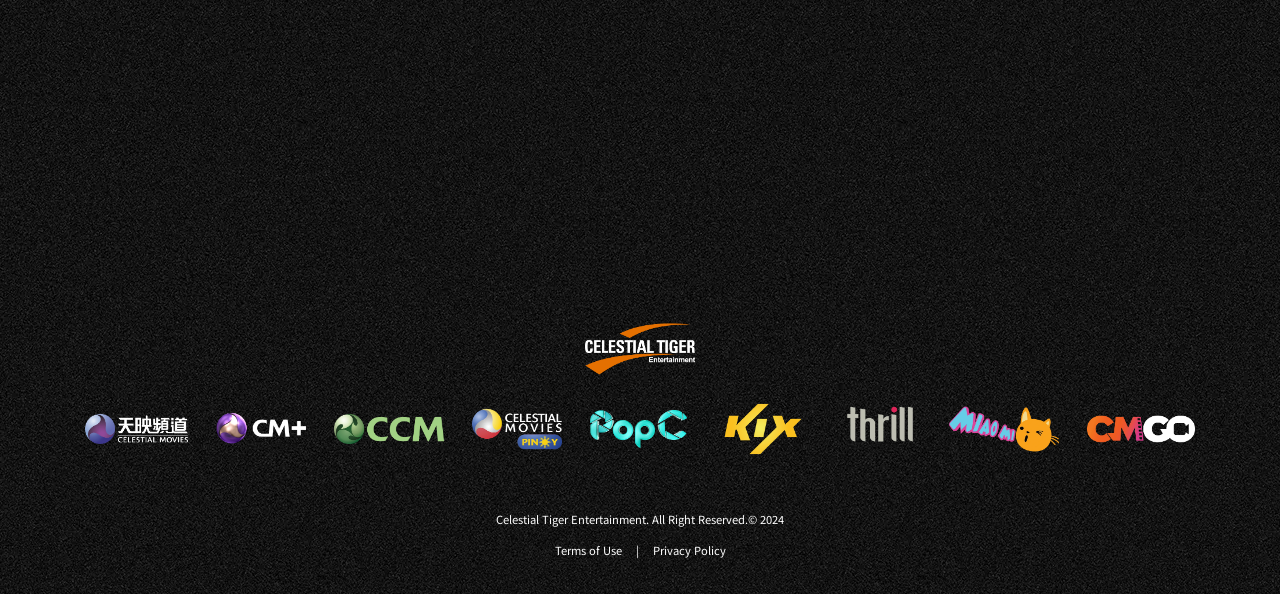What is the genre of the movie?
Please use the image to provide a one-word or short phrase answer.

Action